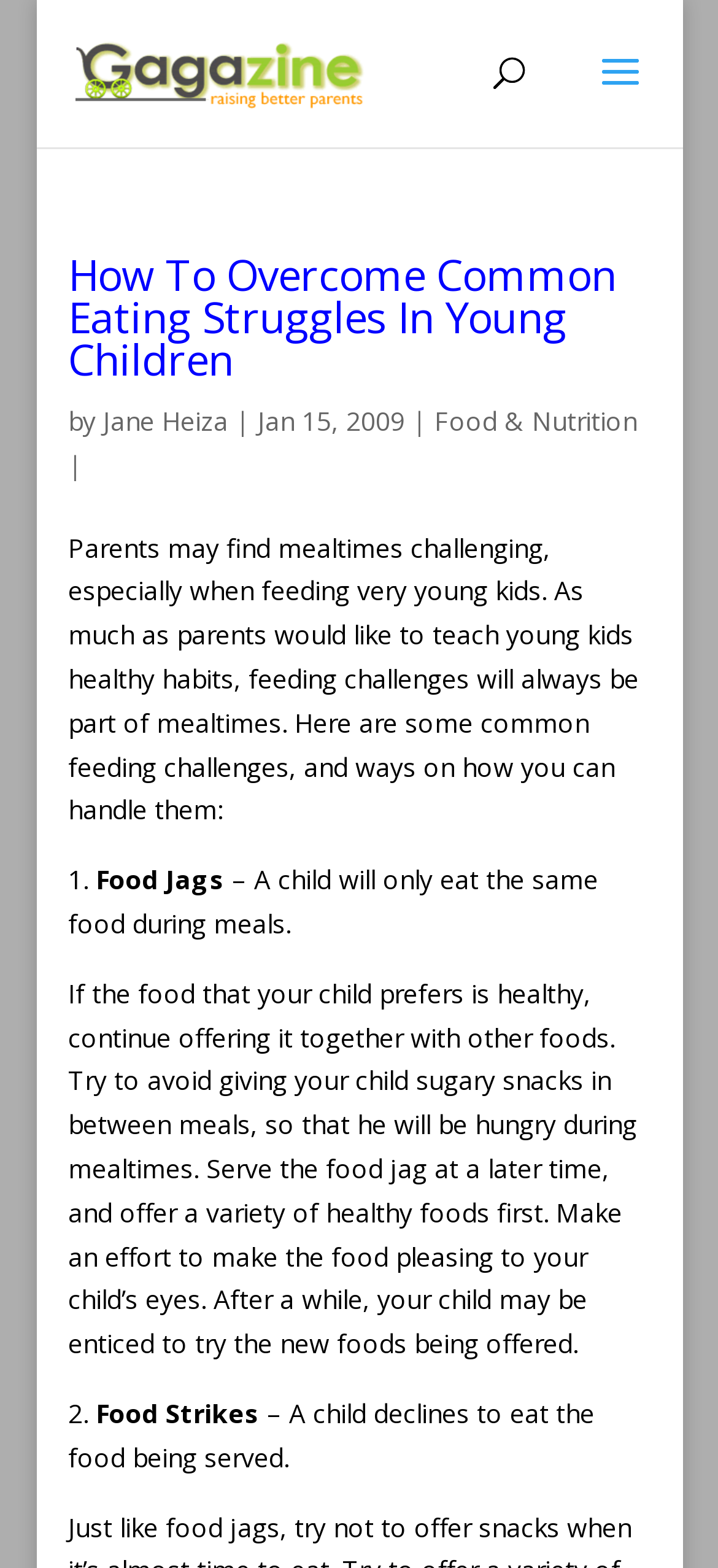Please answer the following query using a single word or phrase: 
How many common eating struggles are mentioned in the article?

2